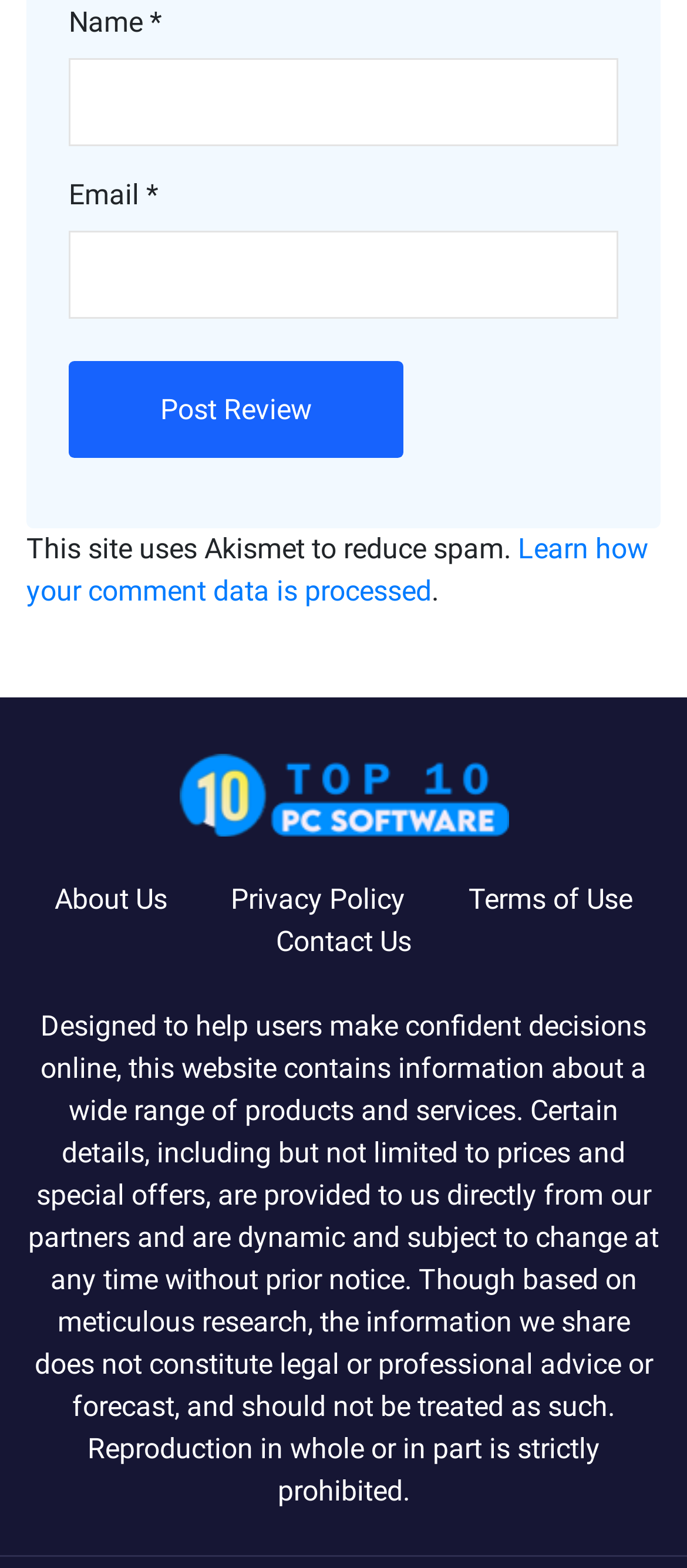Identify the coordinates of the bounding box for the element that must be clicked to accomplish the instruction: "Learn how your comment data is processed".

[0.038, 0.339, 0.944, 0.387]